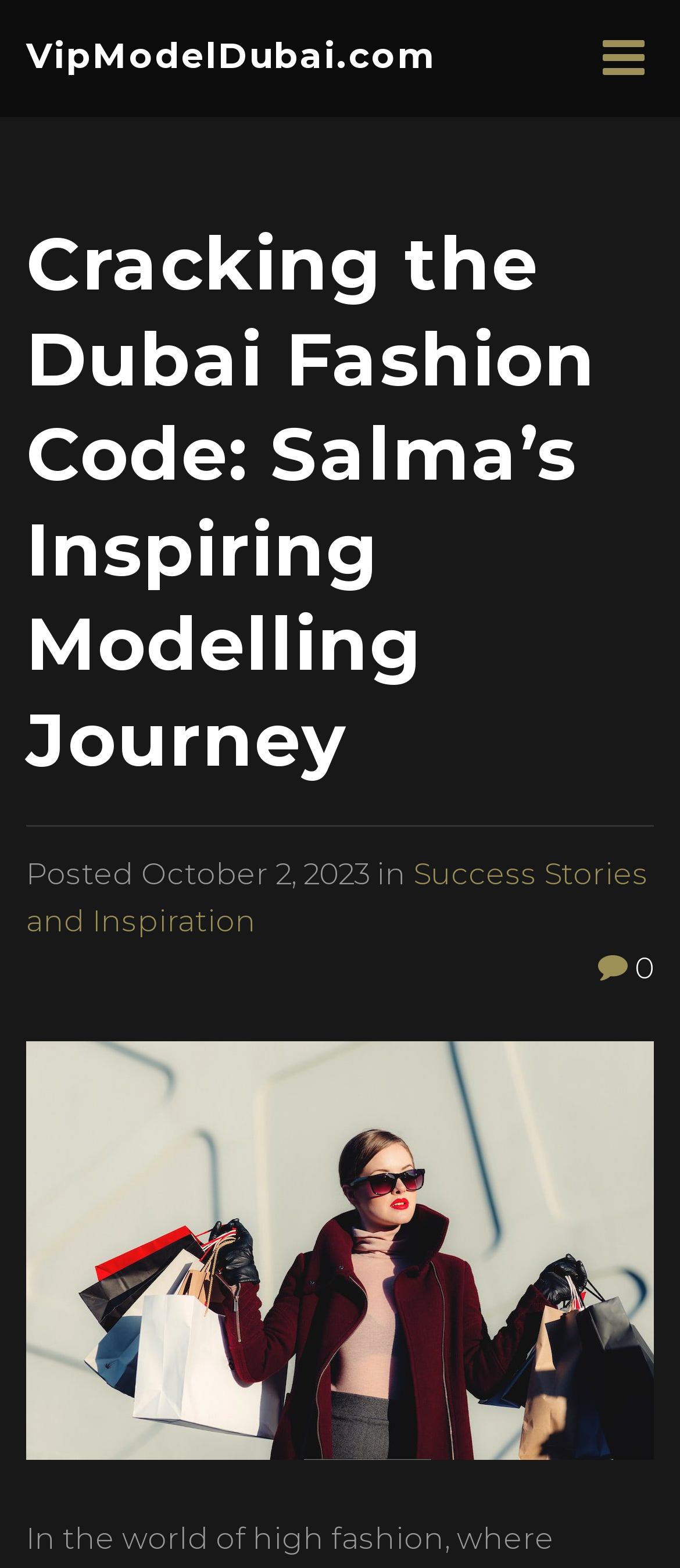Predict the bounding box of the UI element based on this description: "0".

[0.879, 0.606, 0.962, 0.628]